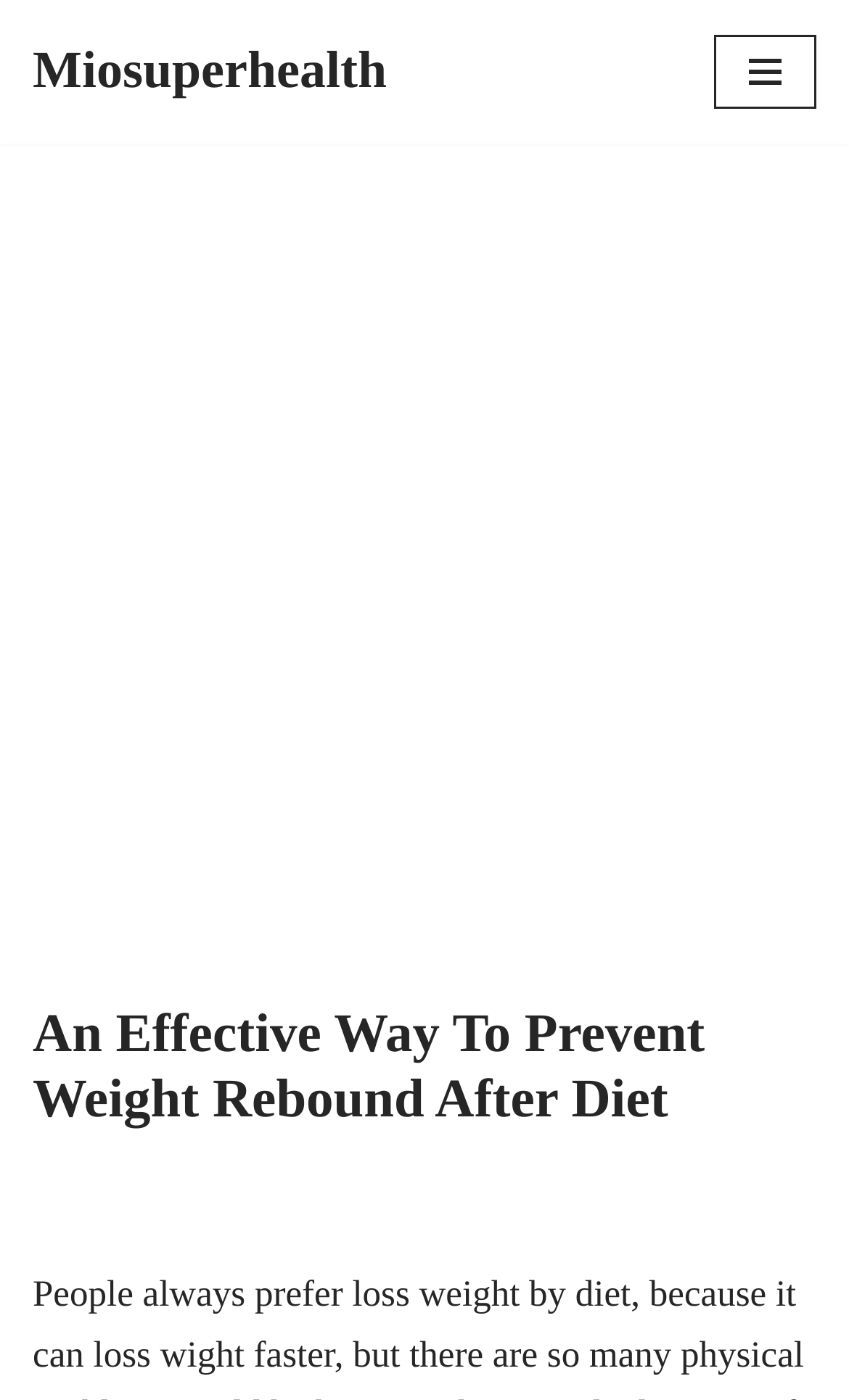Can you determine the main header of this webpage?

An Effective Way To Prevent Weight Rebound After Diet